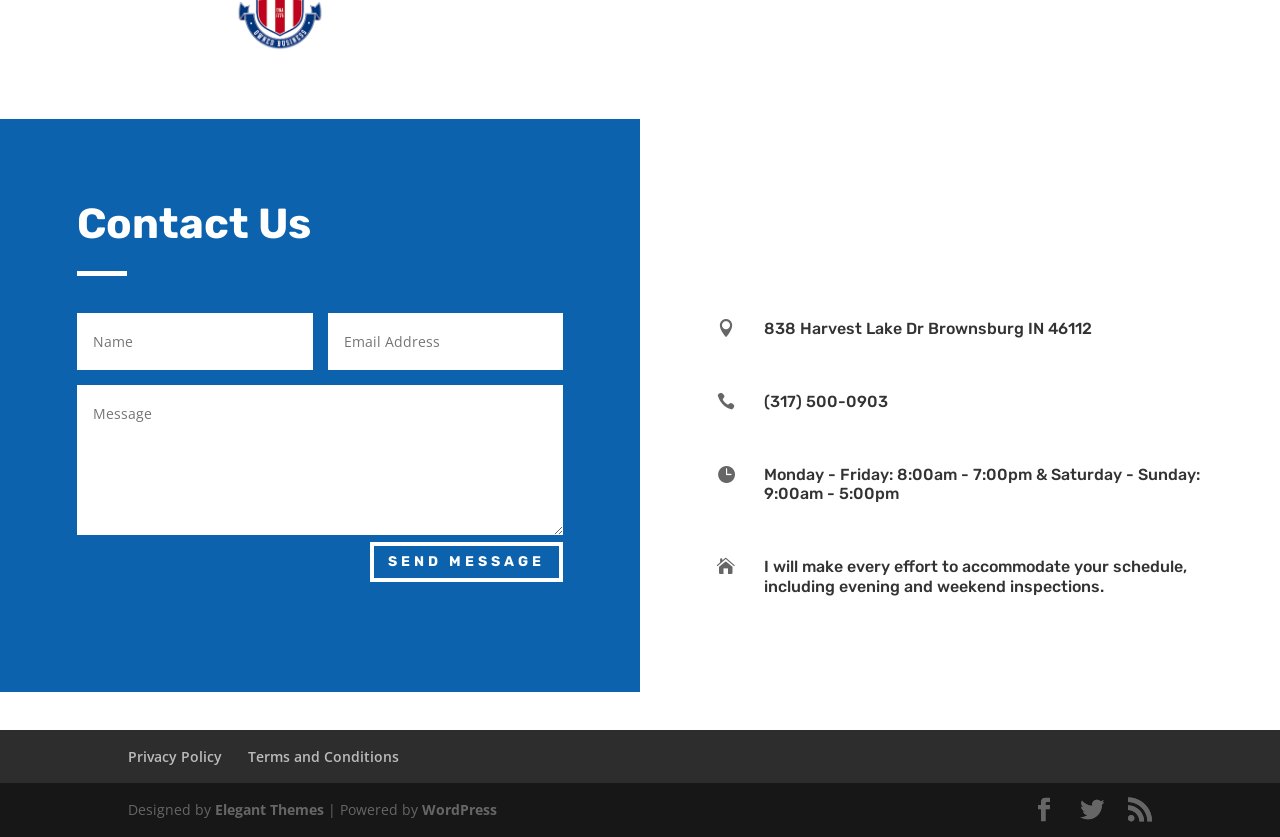Determine the bounding box coordinates of the clickable region to follow the instruction: "click SEND MESSAGE button".

[0.289, 0.648, 0.44, 0.696]